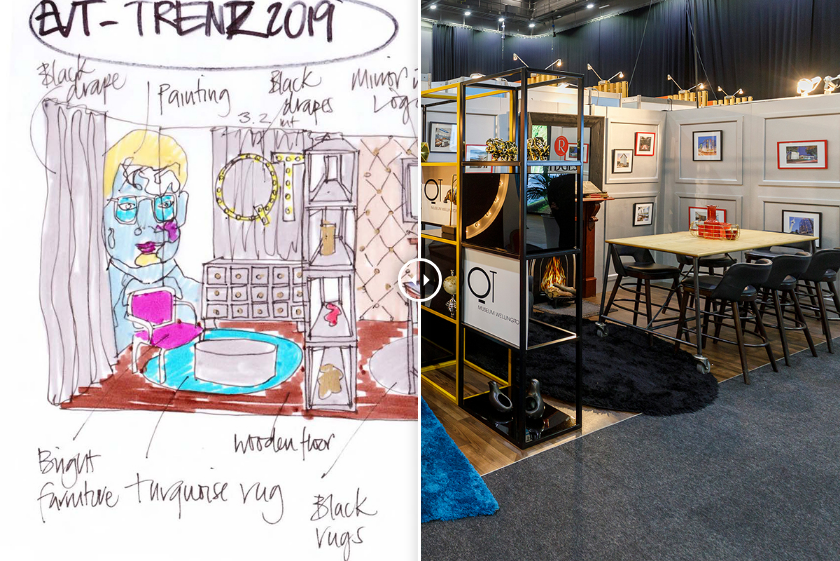Utilize the details in the image to give a detailed response to the question: What is the purpose of the exhibition design?

The caption explains that the exhibition design aims to create a distinct brand identity for QT, separating it from its counterpart Rydges, while maintaining visual harmony within the overall branding strategy. This suggests that the primary purpose of the design is to establish a unique brand presence.